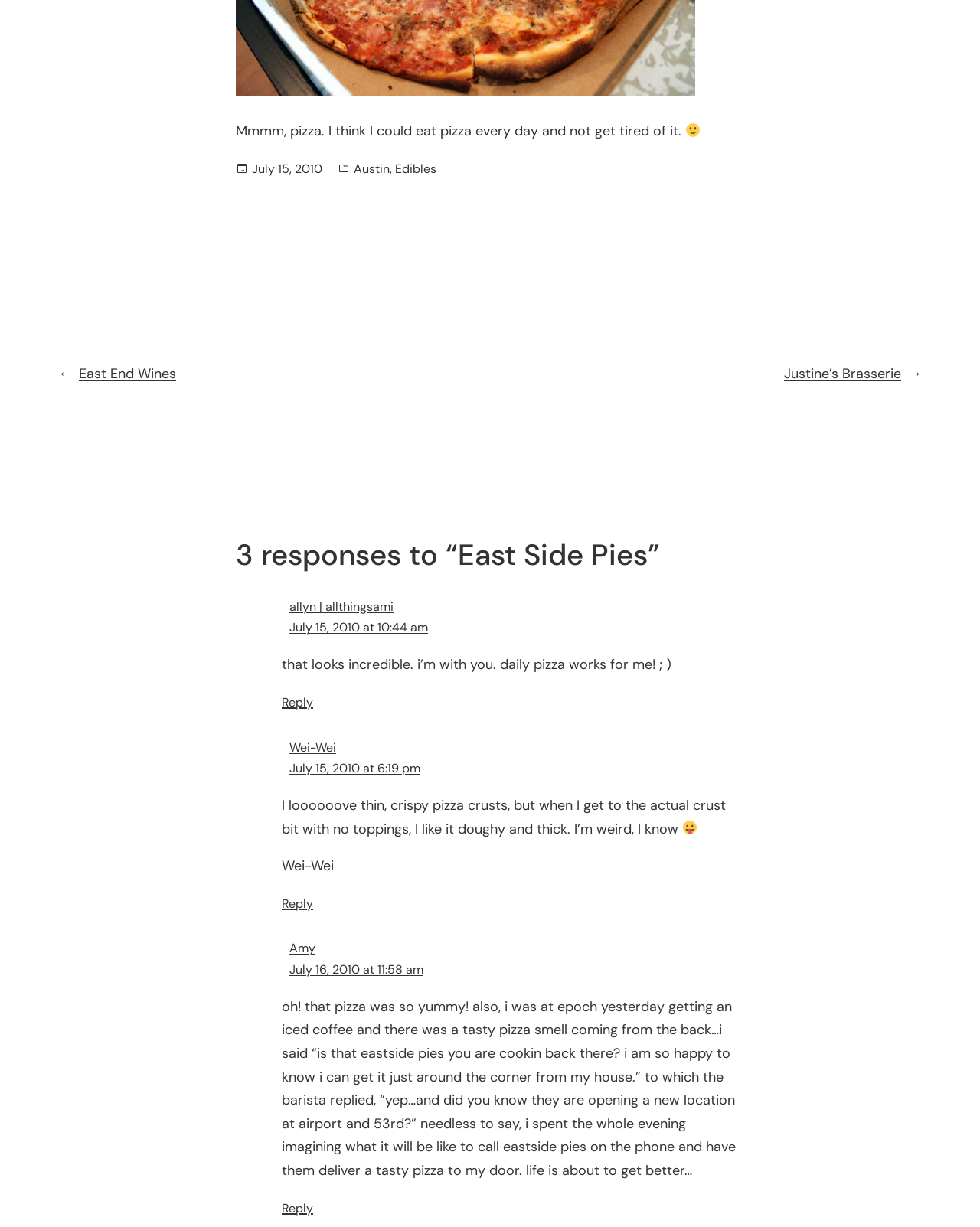Please locate the bounding box coordinates of the element's region that needs to be clicked to follow the instruction: "Reply to Wei-Wei's comment". The bounding box coordinates should be provided as four float numbers between 0 and 1, i.e., [left, top, right, bottom].

[0.288, 0.73, 0.32, 0.743]